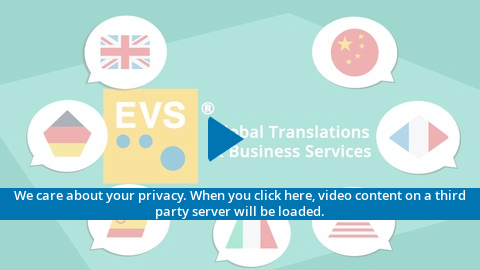Describe the image with as much detail as possible.

The image features a colorful graphic associated with EVS Translations, showcasing their global business services in translation. Central to the design is the EVS logo, prominently displayed, which includes a blue background with a yellow emblem. Surrounding this logo are various speech bubble icons representing different countries and languages, including flags of the UK, China, and others, emphasizing the company’s multilingual capabilities. A play button in the center suggests that this image is part of a video presentation. Below, a cautionary message informs viewers about privacy concerns, indicating that clicking the image will load video content from a third-party server. This visual serves to promote EVS Translations' services in desktop publishing and translation.